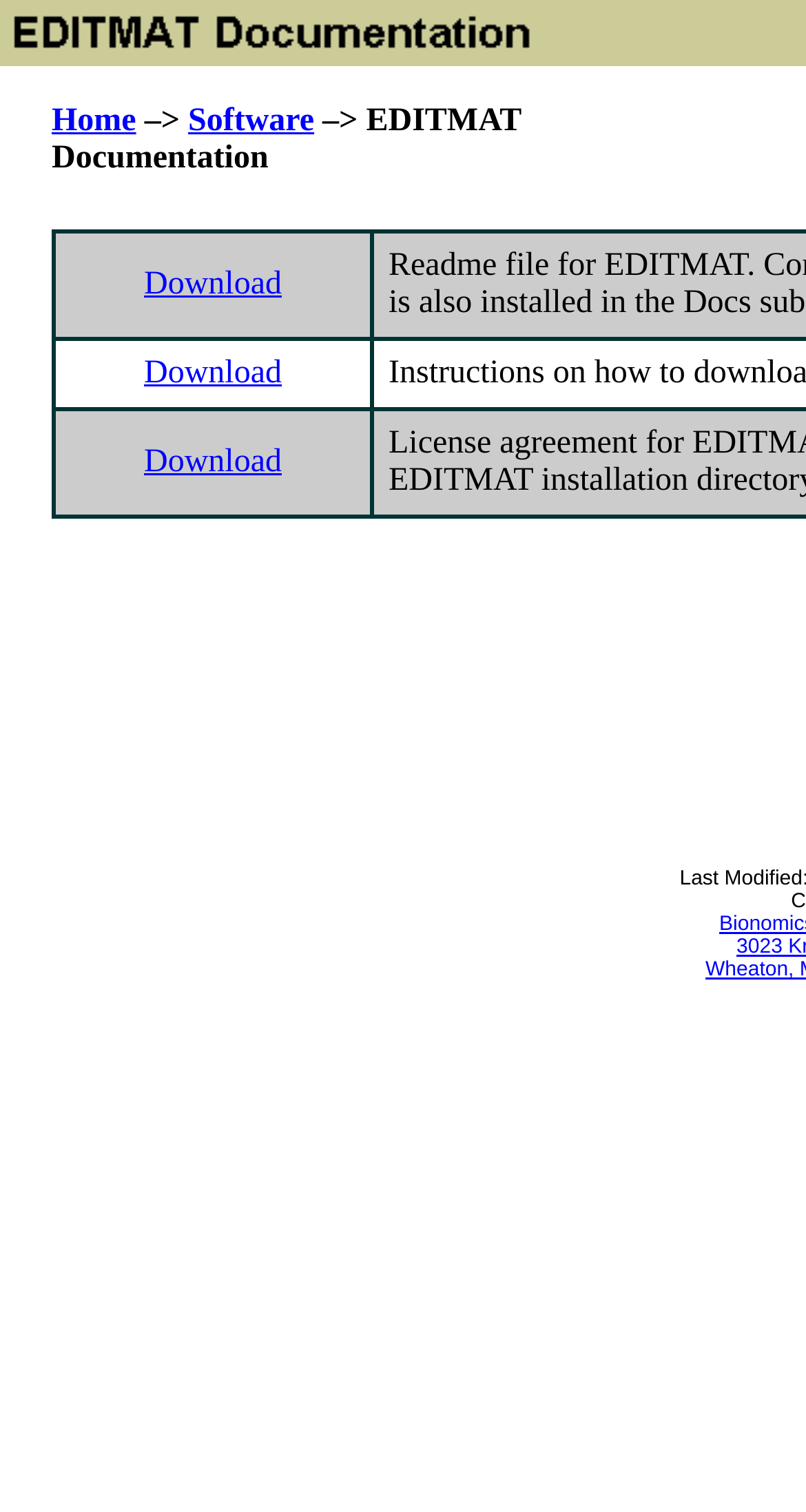How many table cells are in the first table row?
Please look at the screenshot and answer in one word or a short phrase.

2